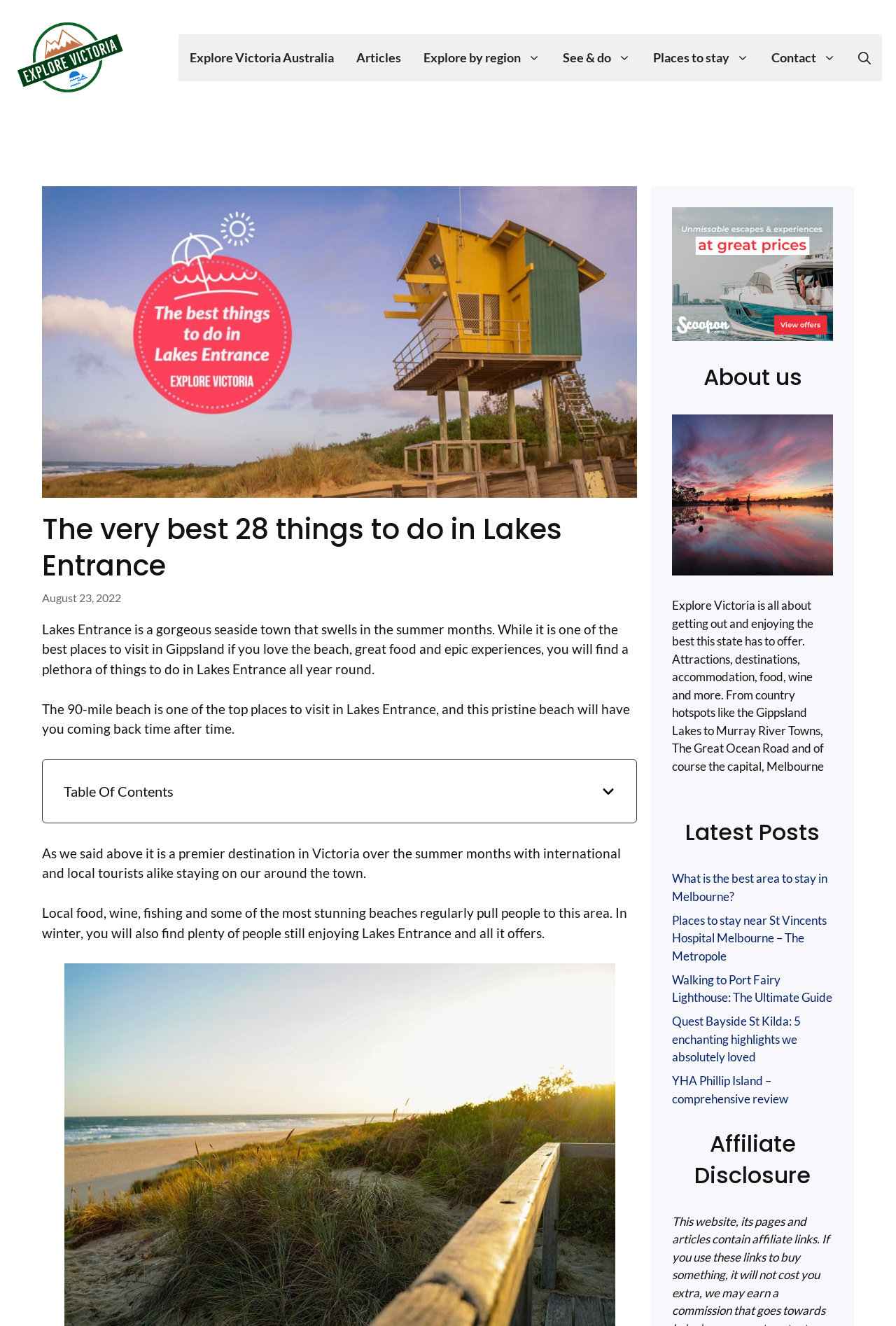What is the purpose of the Explore Victoria website?
We need a detailed and meticulous answer to the question.

The webpage has a section 'About us' which describes Explore Victoria as 'all about getting out and enjoying the best this state has to offer. Attractions, destinations, accommodation, food, wine and more.' This suggests that the purpose of the website is to explore and discover the best of Victoria.